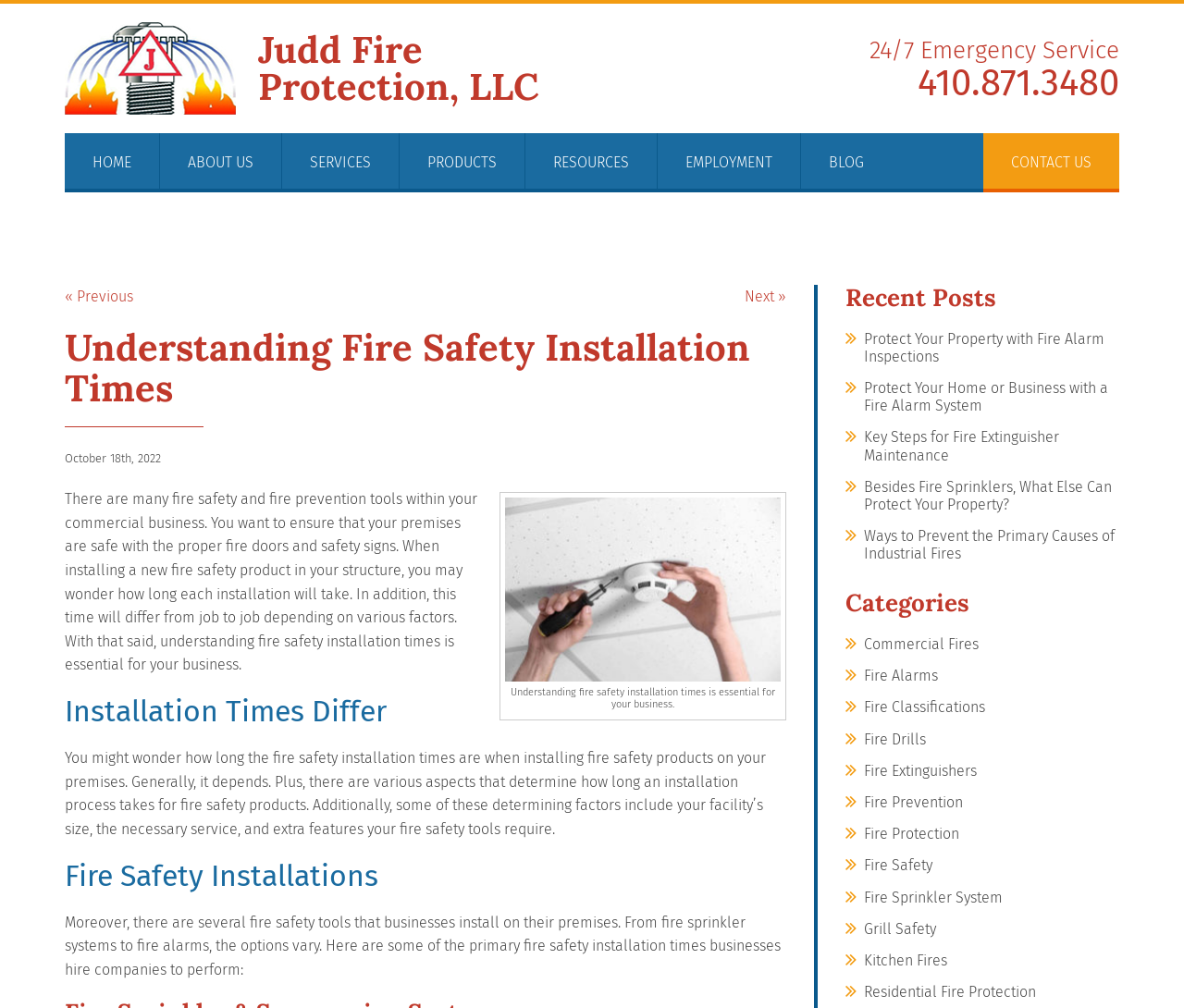From the element description Residential Fire Protection, predict the bounding box coordinates of the UI element. The coordinates must be specified in the format (top-left x, top-left y, bottom-right x, bottom-right y) and should be within the 0 to 1 range.

[0.73, 0.975, 0.875, 0.993]